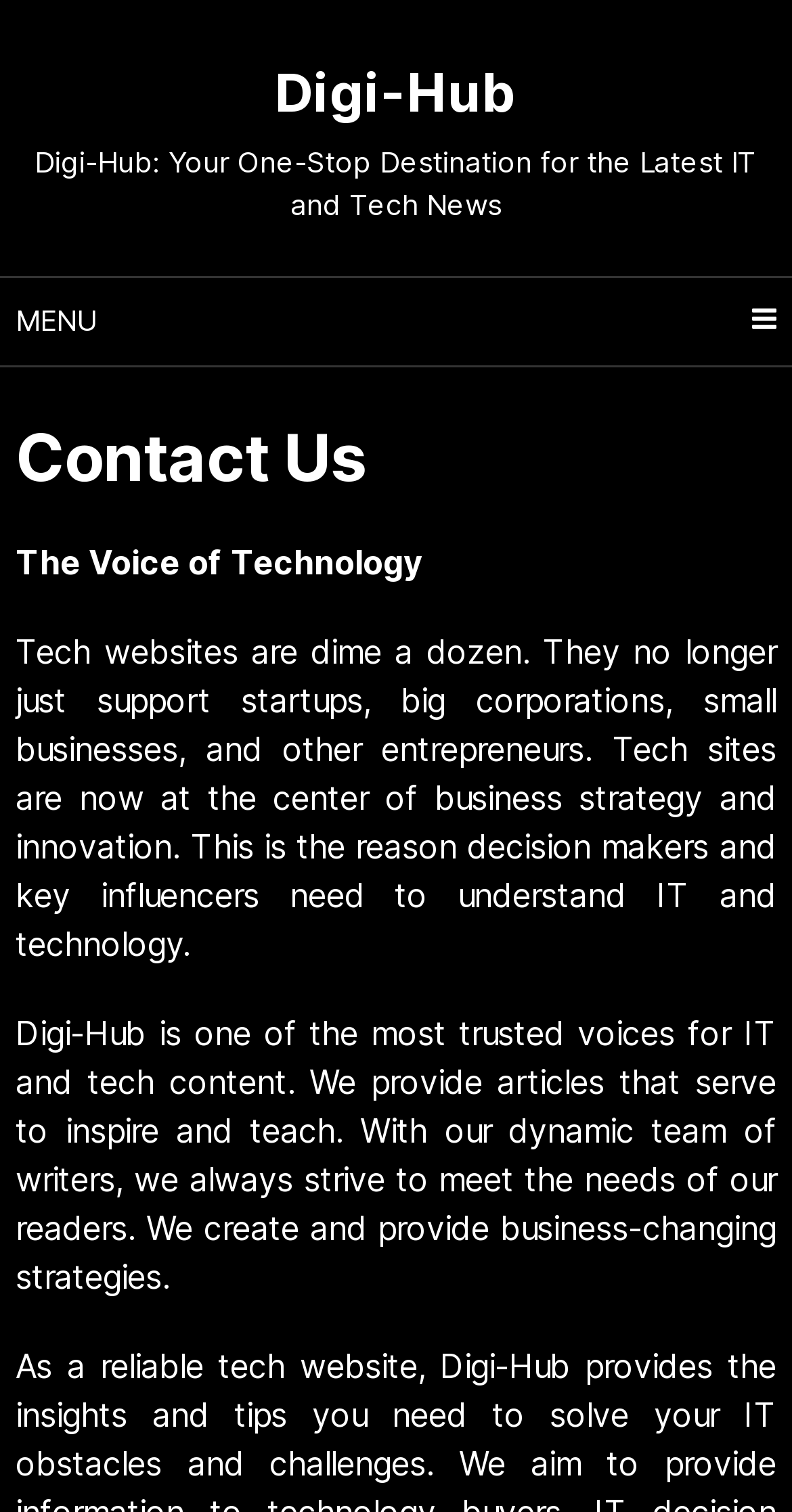What is the role of tech sites in business strategy?
Please provide a single word or phrase as your answer based on the screenshot.

At the center